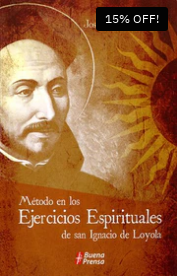Please examine the image and provide a detailed answer to the question: What is the discount offered on the book?

The discount offered on the book can be seen in the upper right corner of the image, where a promotional tag reads '15% OFF!', indicating a 15% discount for potential buyers.